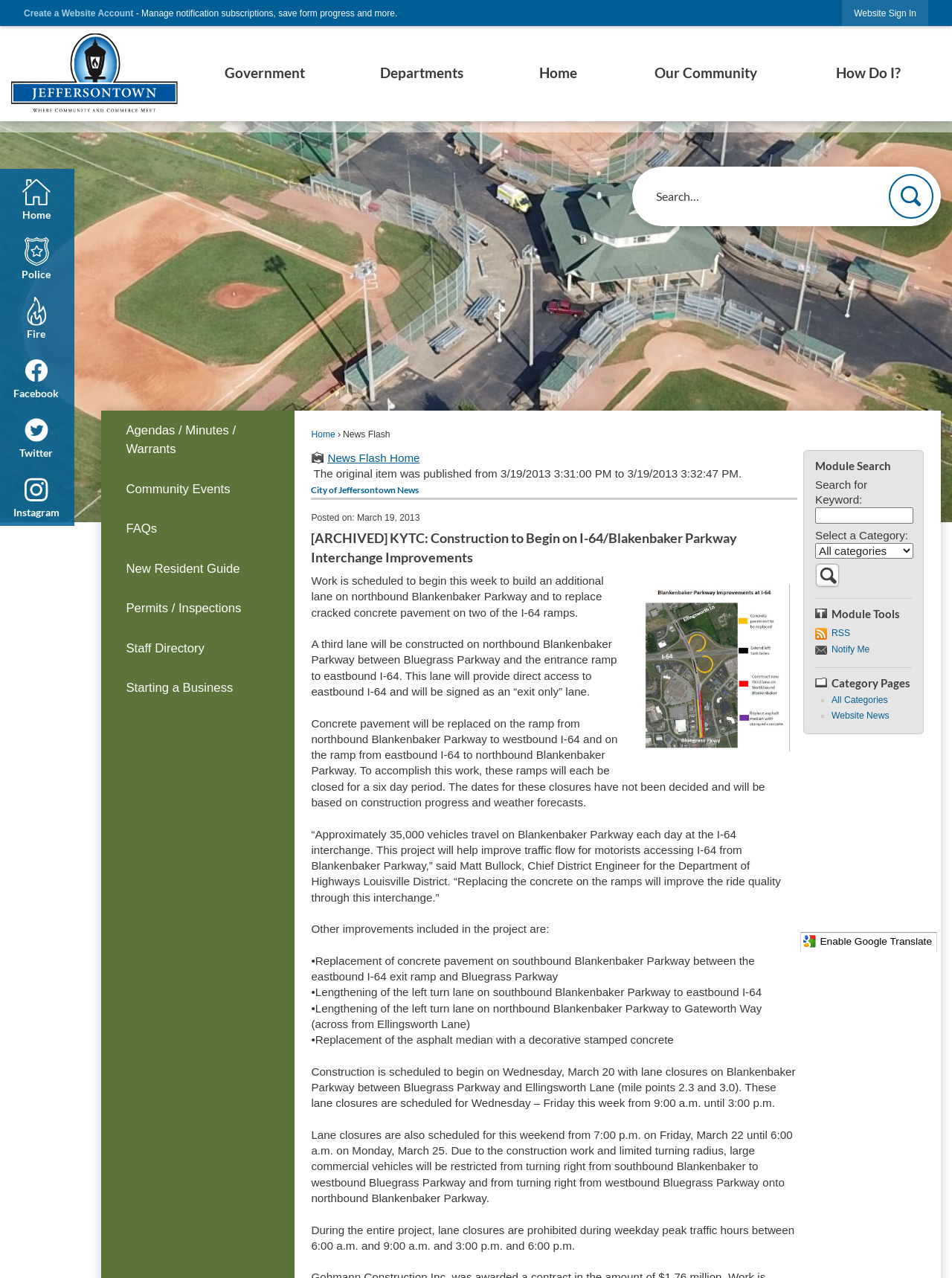Specify the bounding box coordinates of the area to click in order to execute this command: 'Sign in to the website'. The coordinates should consist of four float numbers ranging from 0 to 1, and should be formatted as [left, top, right, bottom].

[0.885, 0.0, 0.975, 0.02]